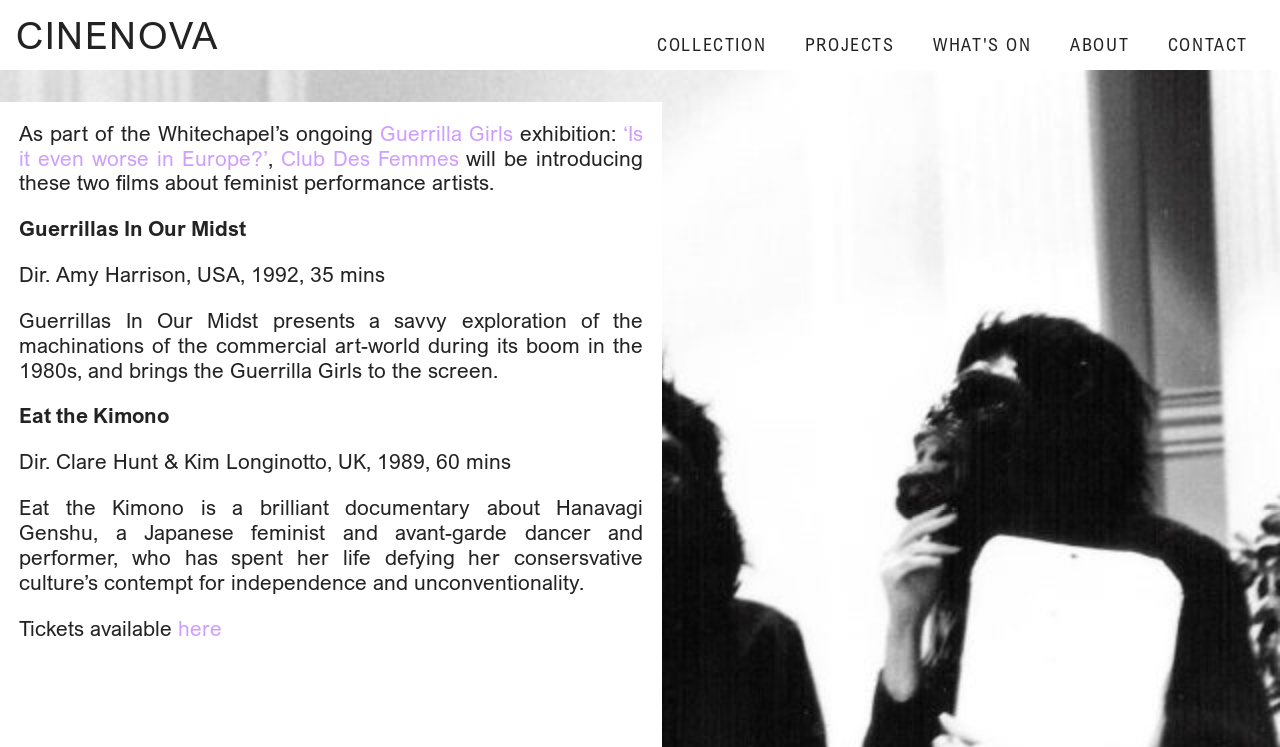Carefully examine the image and provide an in-depth answer to the question: What is the name of the exhibition?

I inferred this answer by looking at the text 'As part of the Whitechapel’s ongoing exhibition: ' and the link 'Is it even worse in Europe?' which seems to be the title of the exhibition.